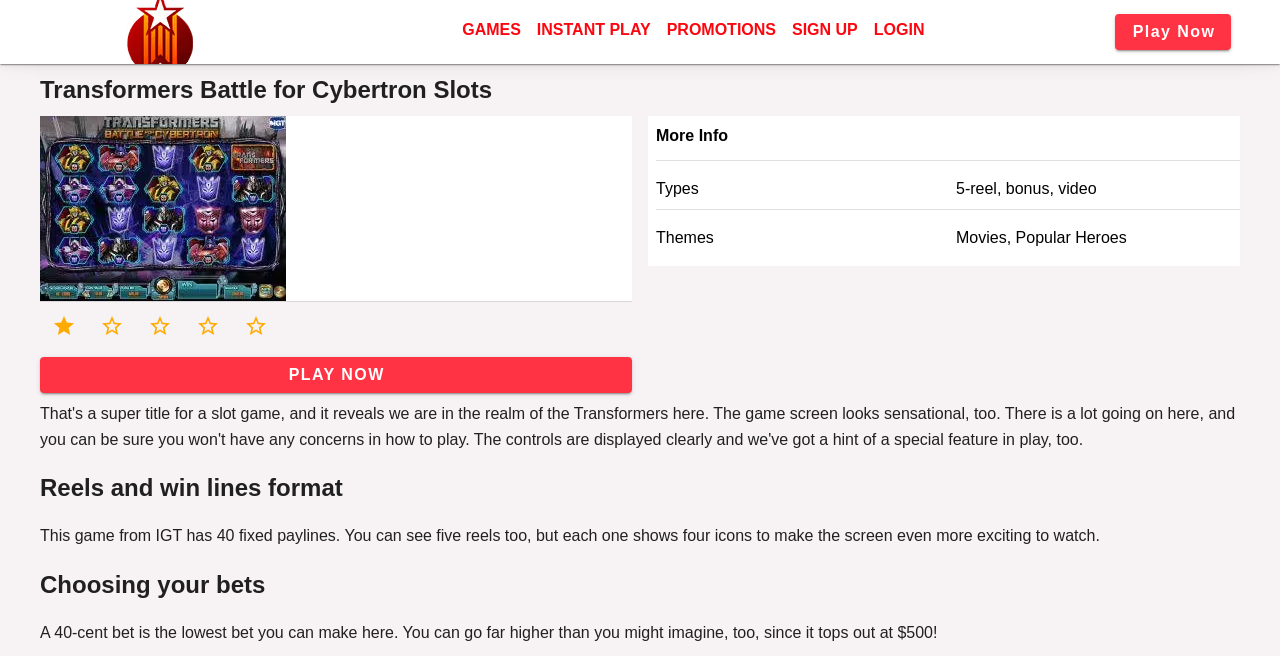Please find and generate the text of the main header of the webpage.

Transformers Battle for Cybertron Slots